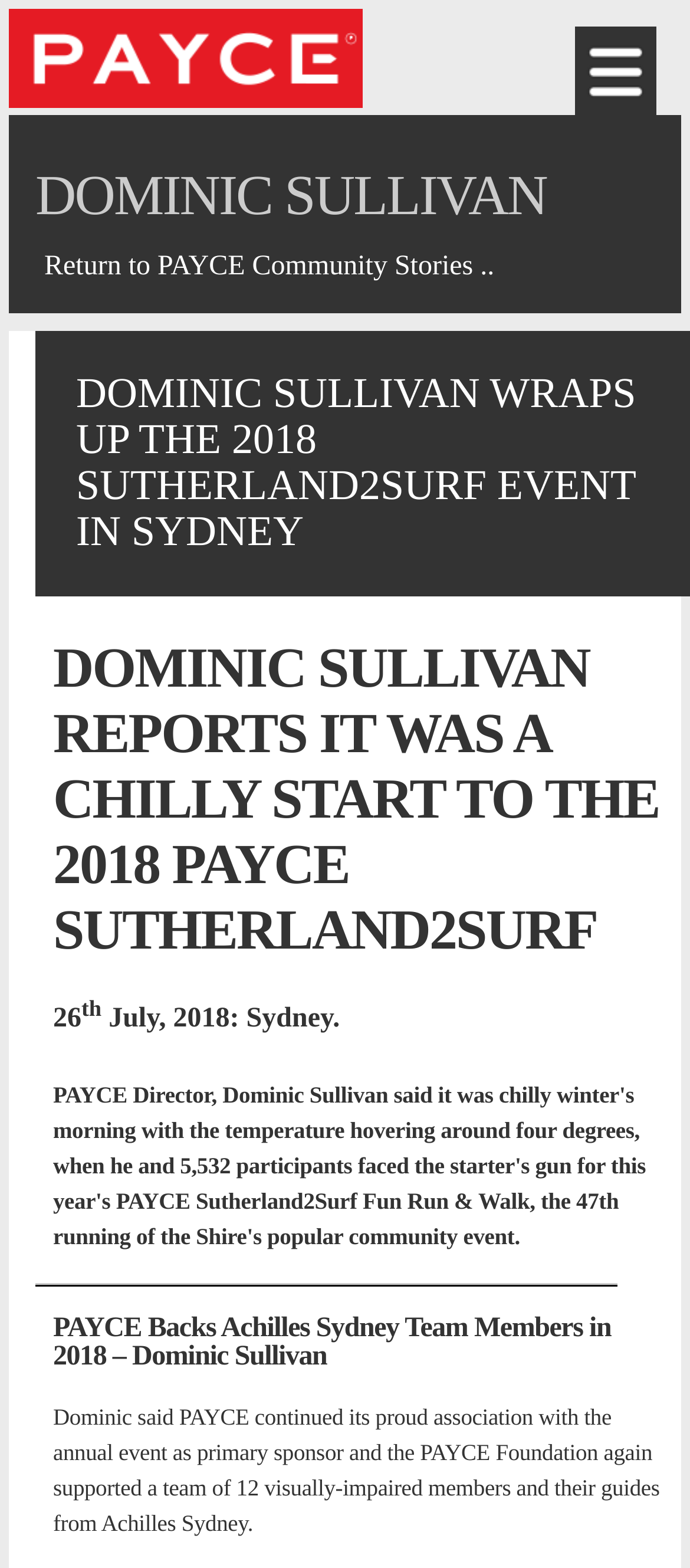What event is Dominic Sullivan discussing?
Use the image to give a comprehensive and detailed response to the question.

The answer can be inferred from the StaticText element 'DOMINIC SULLIVAN WRAPS UP THE 2018 SUTHERLAND2SURF EVENT IN SYDNEY' which suggests that Dominic Sullivan is discussing the PAYCE Sutherland2Surf Event.